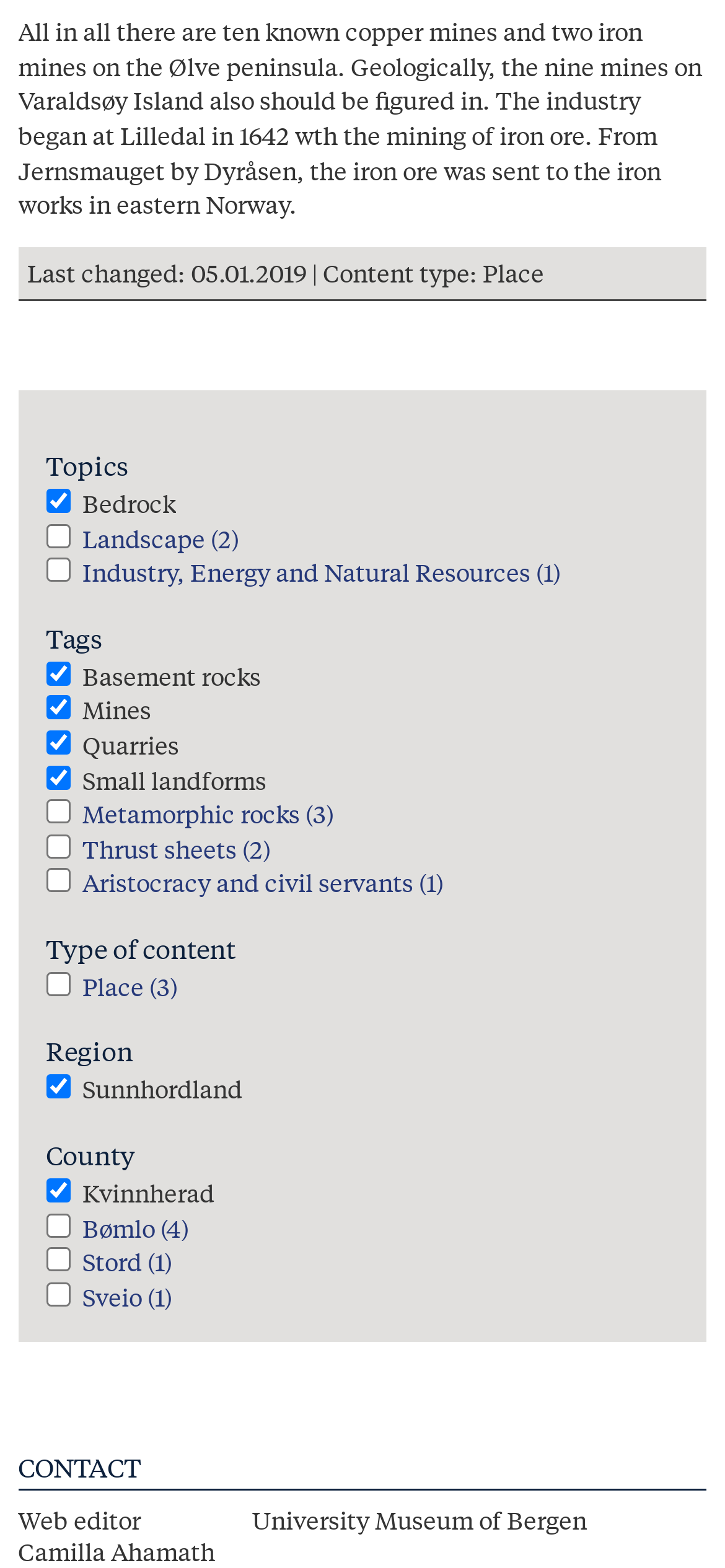Determine the bounding box coordinates of the section I need to click to execute the following instruction: "Apply Landscape filter". Provide the coordinates as four float numbers between 0 and 1, i.e., [left, top, right, bottom].

[0.113, 0.332, 0.329, 0.354]